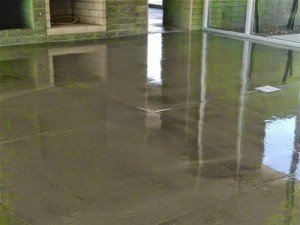What service is being emphasized in this image?
Answer the question with a thorough and detailed explanation.

This image is part of a section dedicated to the 'Durable metallic epoxy floor coating' service offered by Barefoot Surfaces, emphasizing the durability and aesthetic appeal of their flooring solutions, ideal for enhancing the functionality and appearance of garages.